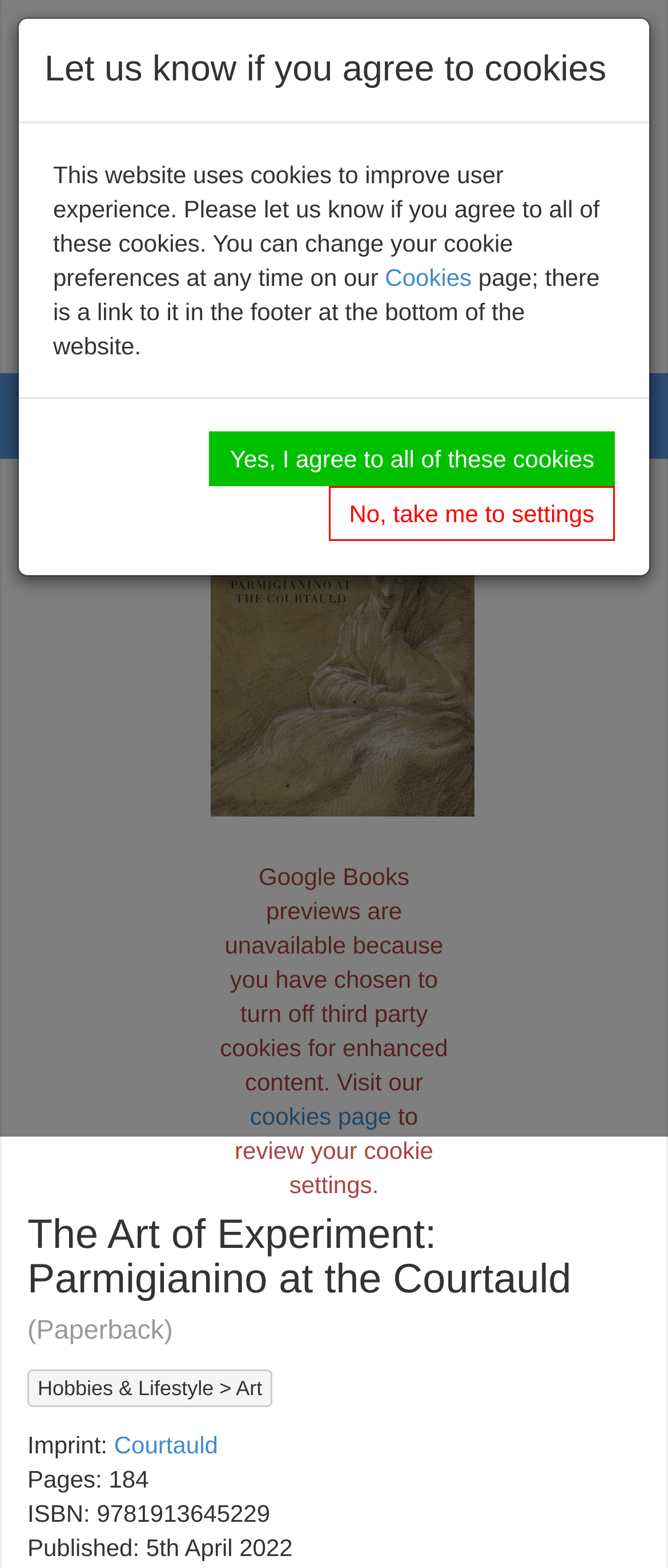What is the publisher of the book?
We need a detailed and exhaustive answer to the question. Please elaborate.

I found the publisher of the book by looking at the details section of the webpage, where it is listed as 'Imprint: Courtauld'. This information is typically provided to credit the organization responsible for publishing the book.